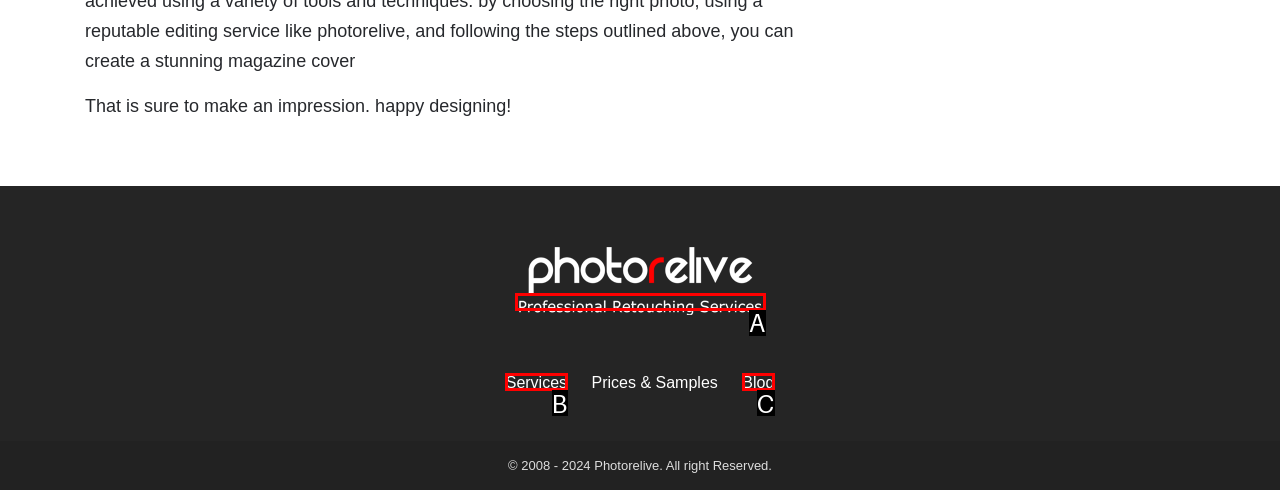Which HTML element matches the description: Blog the best? Answer directly with the letter of the chosen option.

C